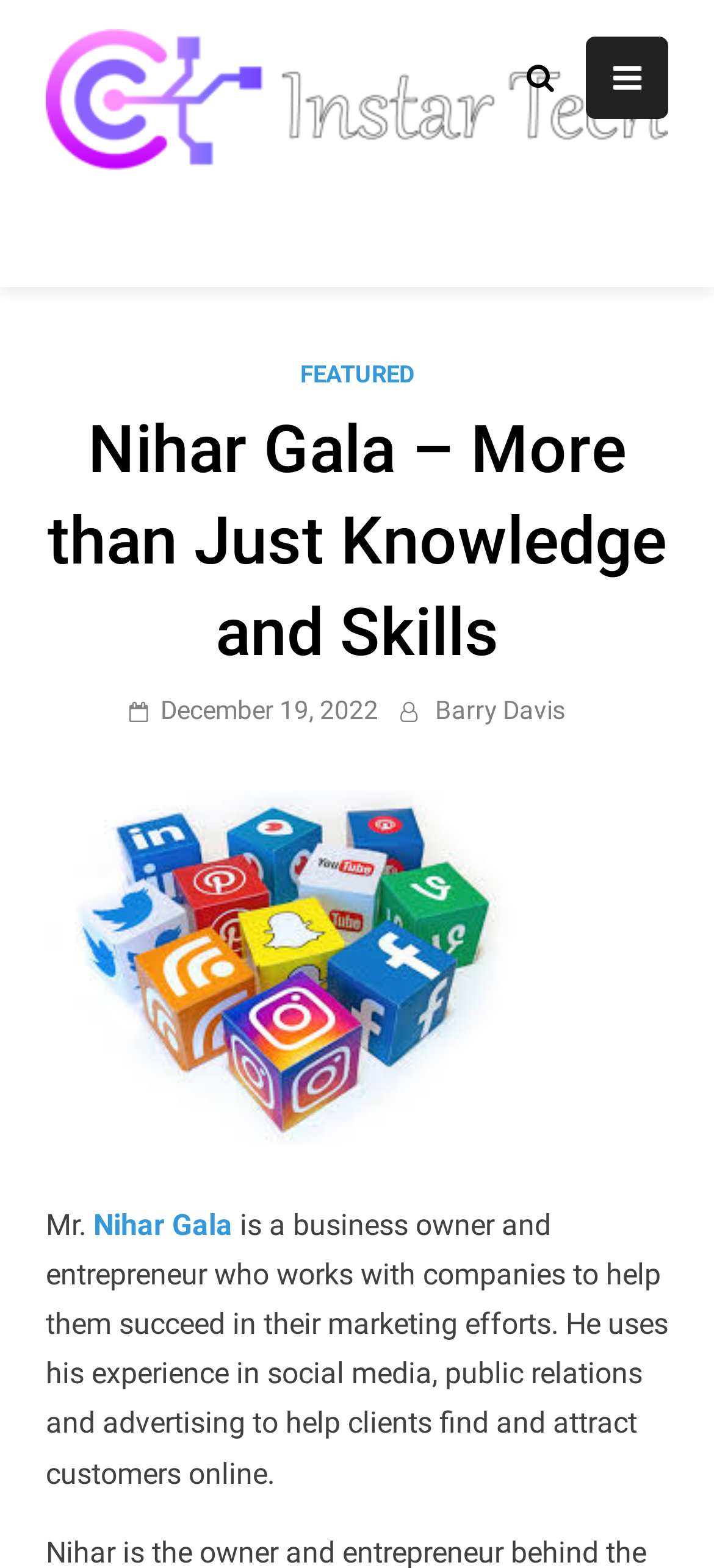Please answer the following question as detailed as possible based on the image: 
Who is the author of the latest article?

The answer can be found in the section that lists the articles, where it says 'Barry Davis' as the author's name.